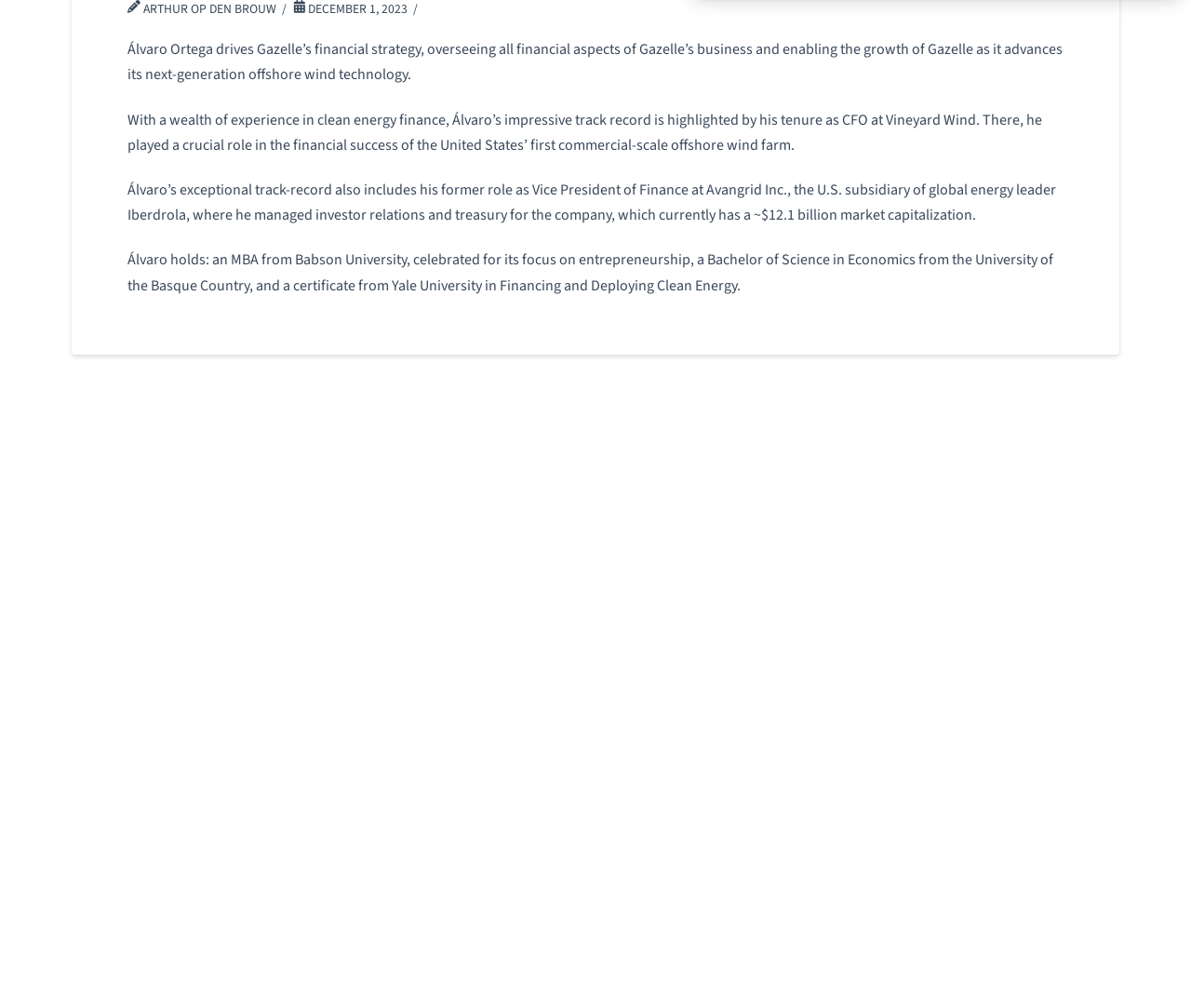Determine the bounding box coordinates of the region I should click to achieve the following instruction: "Contact Gazelle Wind Power". Ensure the bounding box coordinates are four float numbers between 0 and 1, i.e., [left, top, right, bottom].

[0.516, 0.583, 0.621, 0.607]